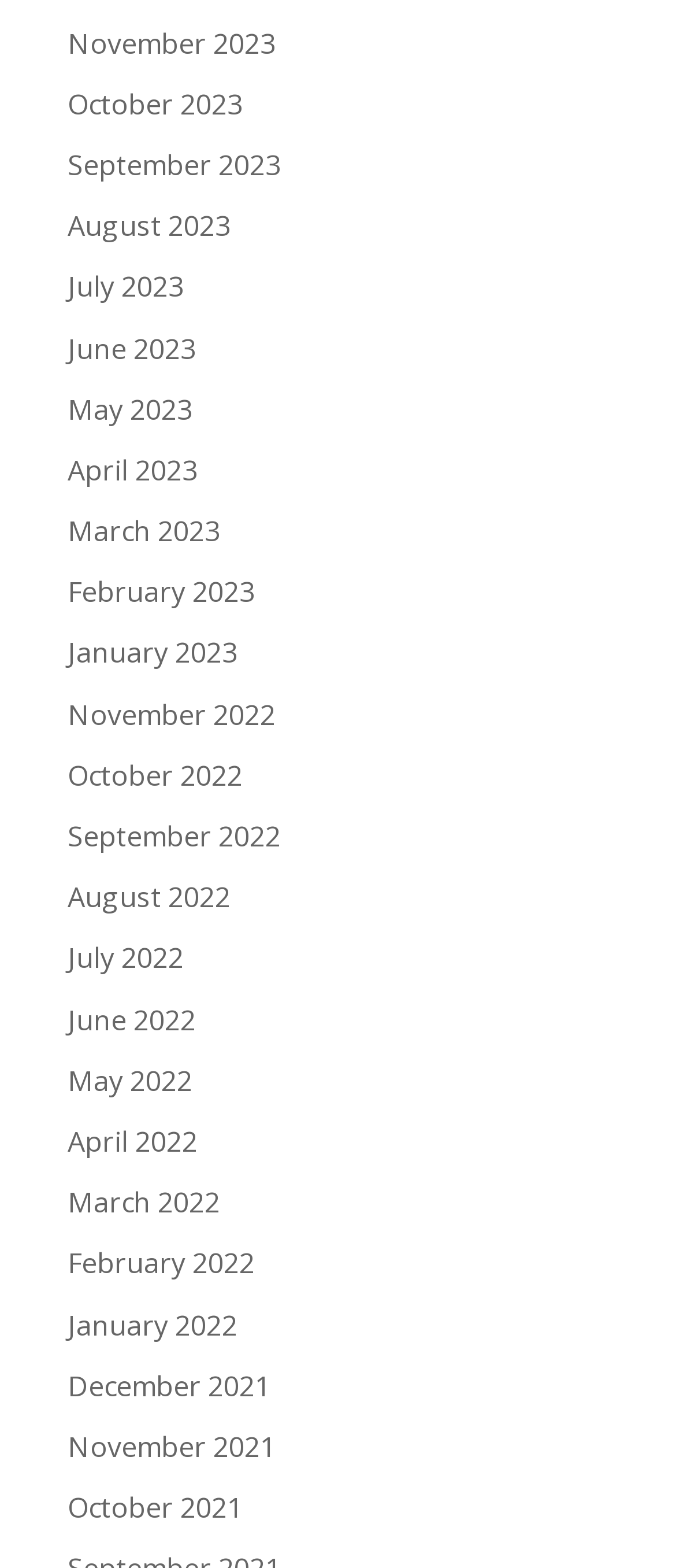Are the months listed in chronological order?
We need a detailed and exhaustive answer to the question. Please elaborate.

I examined the list of links and found that the months are listed in a sequential order, with the most recent month at the top and the earliest month at the bottom, which suggests that they are listed in chronological order.